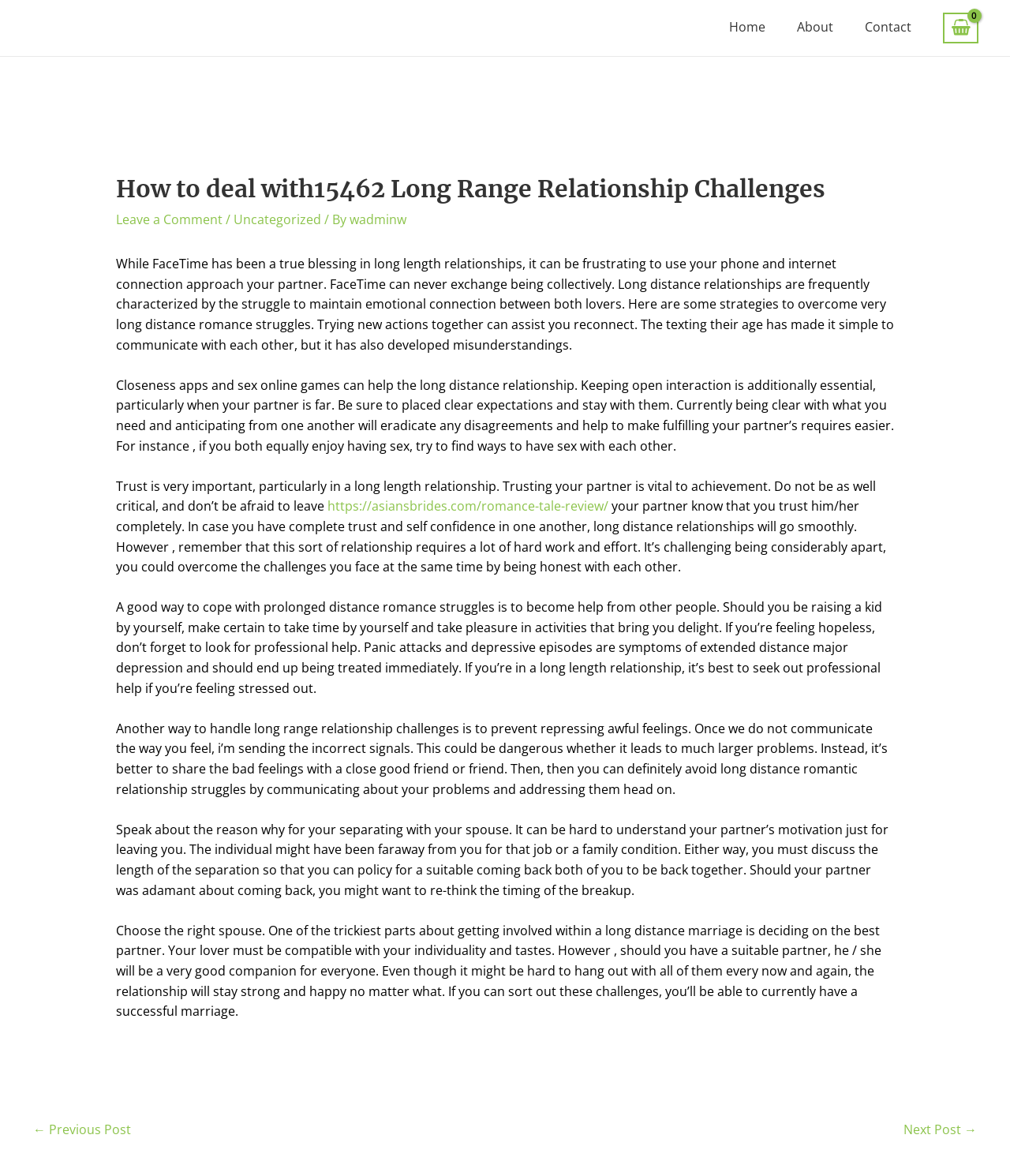Answer in one word or a short phrase: 
What is the purpose of the 'Post navigation' section?

To navigate to previous or next post